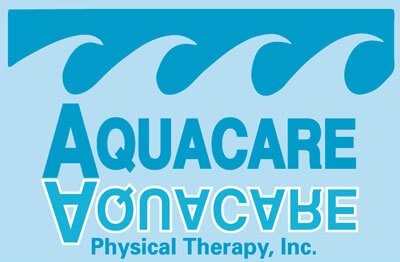Use one word or a short phrase to answer the question provided: 
What is depicted above the text in the logo?

Ocean waves